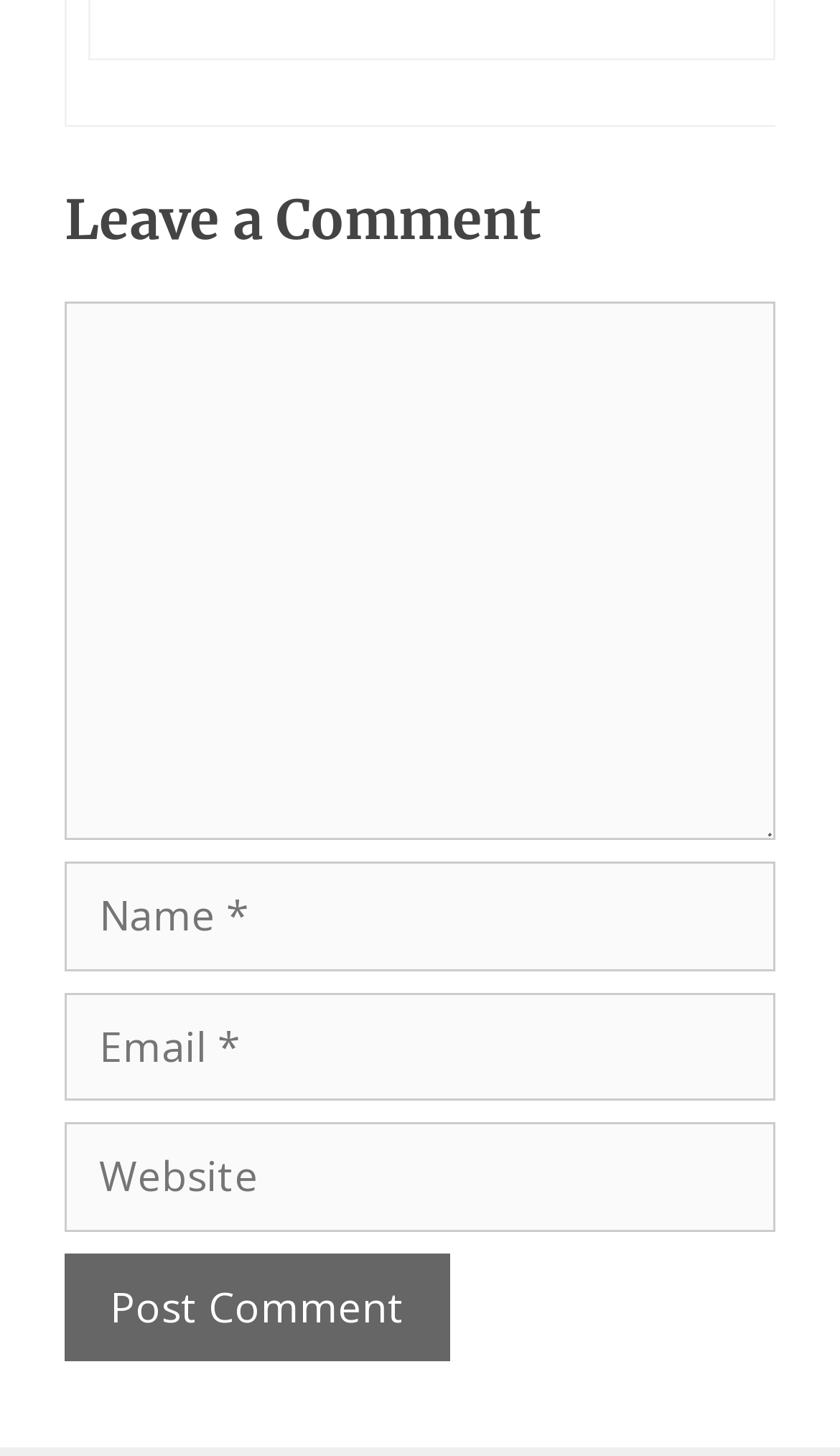Please answer the following question using a single word or phrase: 
What is the purpose of the text box at the top?

Leave a comment